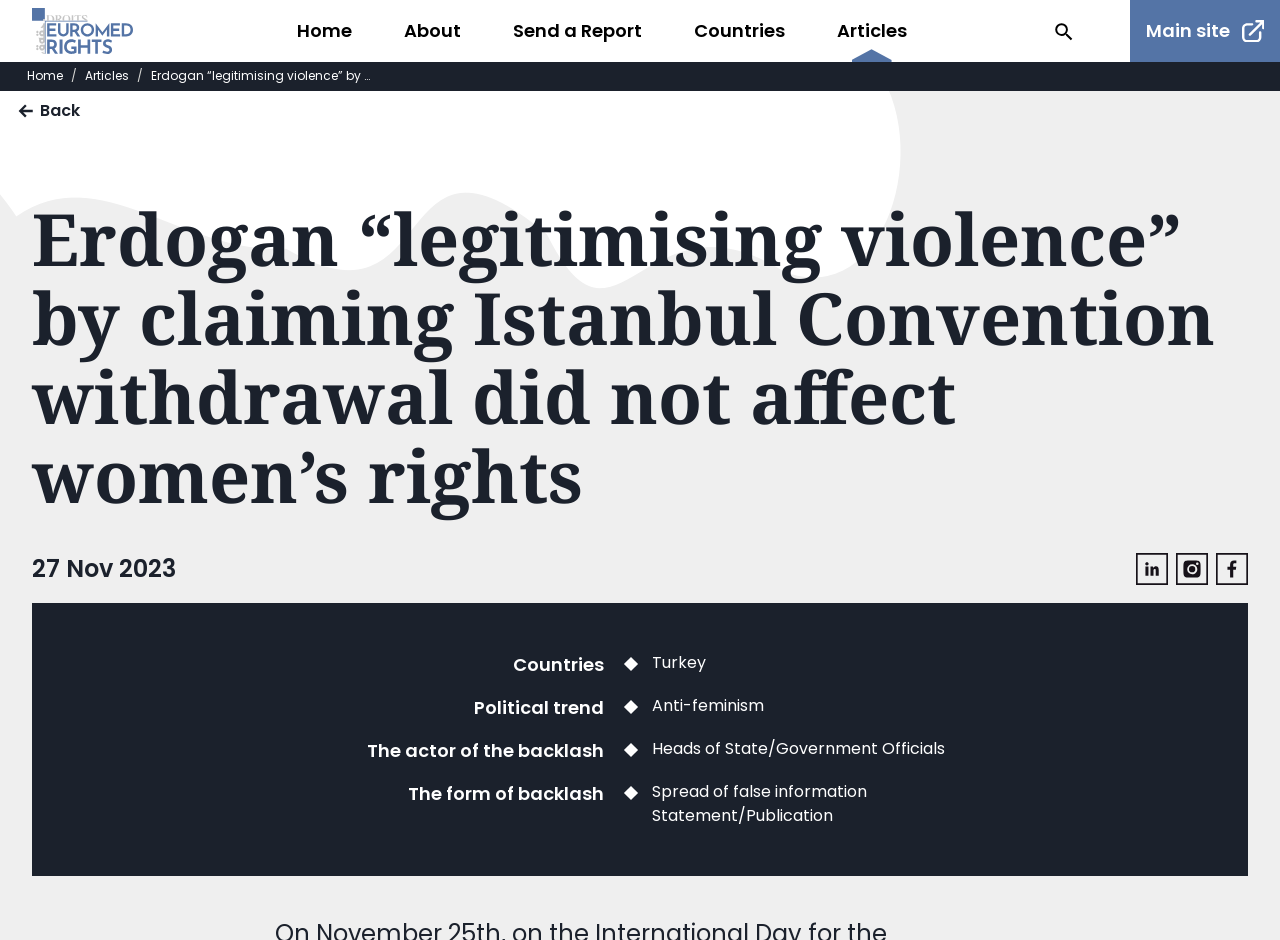Pinpoint the bounding box coordinates of the element you need to click to execute the following instruction: "Click on the Euromed Rights link". The bounding box should be represented by four float numbers between 0 and 1, in the format [left, top, right, bottom].

[0.025, 0.009, 0.104, 0.057]